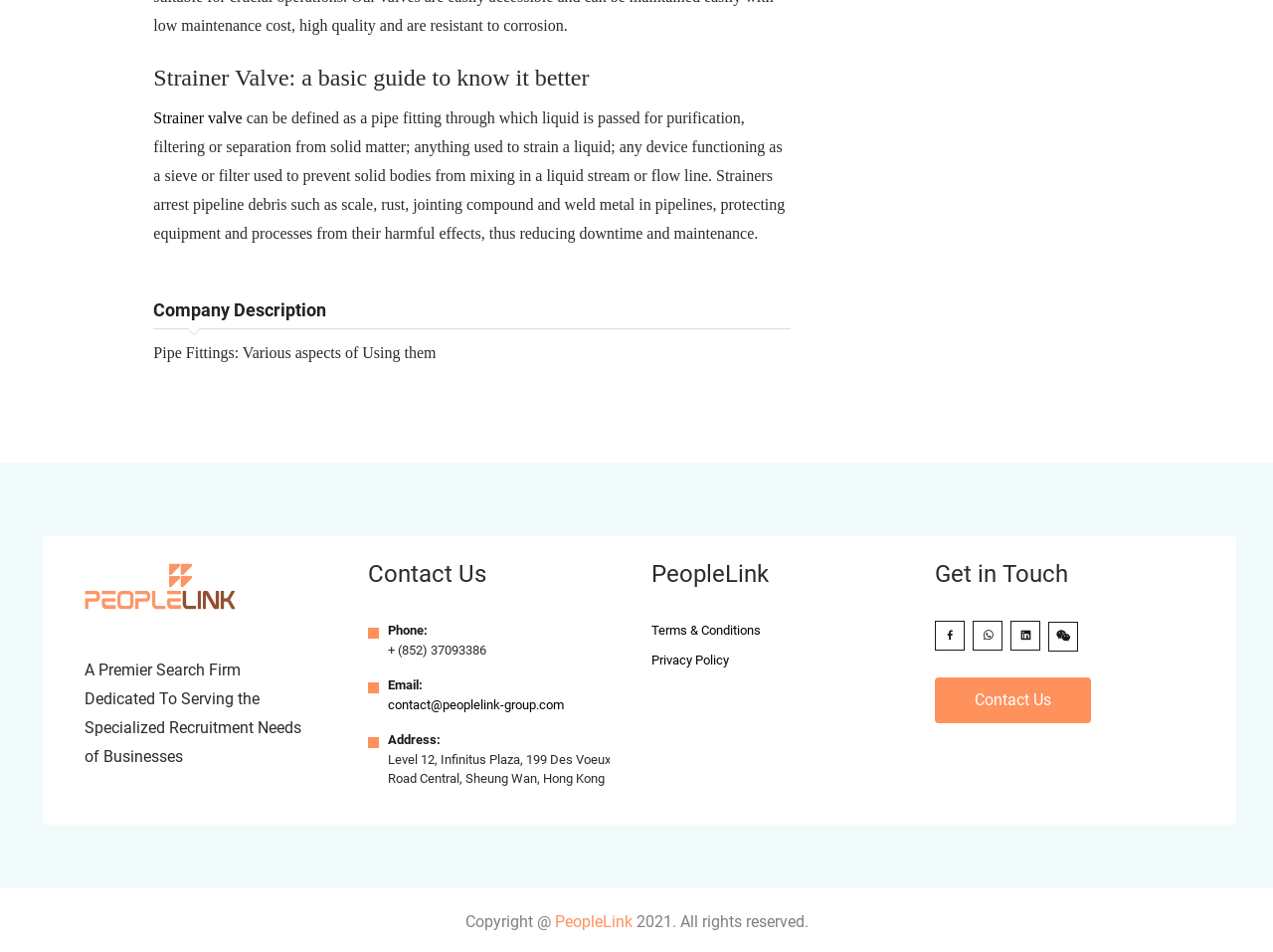Find the bounding box of the element with the following description: "contact@peoplelink-group.com". The coordinates must be four float numbers between 0 and 1, formatted as [left, top, right, bottom].

[0.305, 0.73, 0.488, 0.75]